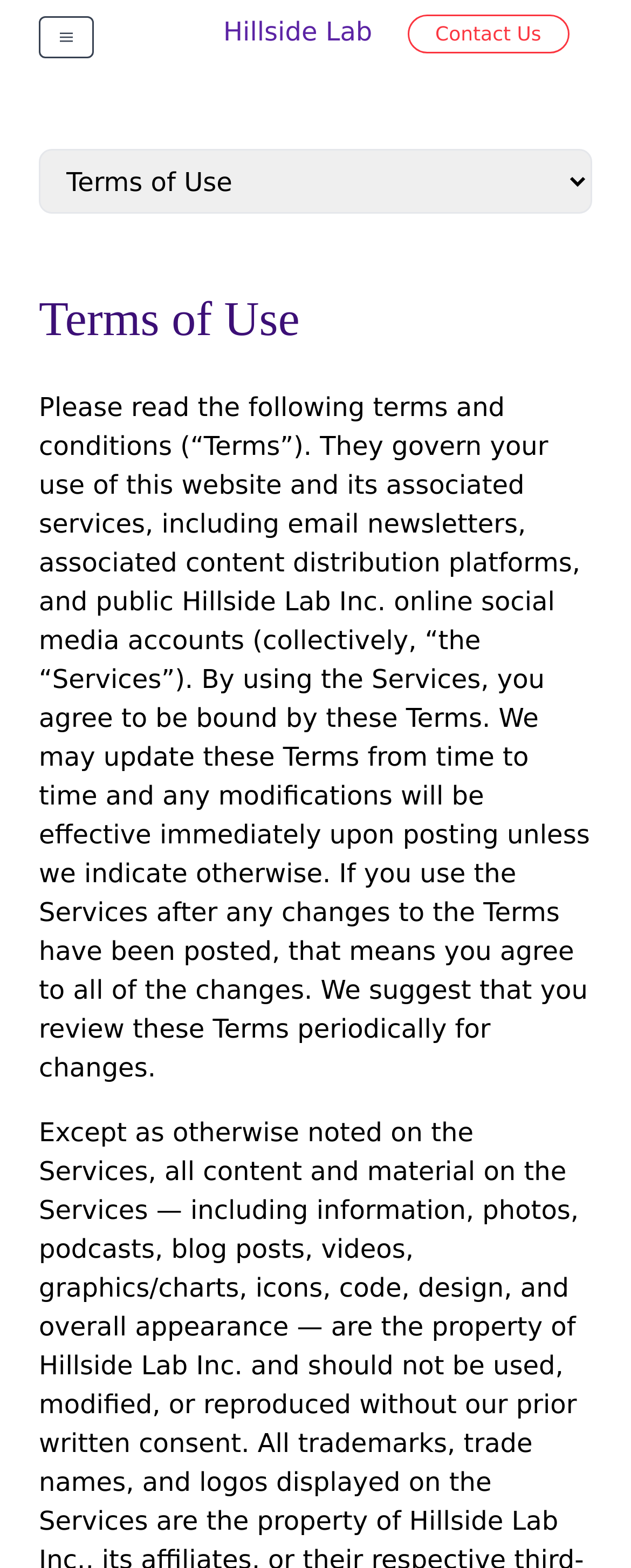Construct a comprehensive description capturing every detail on the webpage.

The webpage is titled "Legal | Hillside Lab" and has a prominent heading "Hillside Lab" located near the top center of the page. Below the heading, there is a link with the same text "Hillside Lab". On the top left, there is a button labeled "Menu" with a small image of a menu icon. To the right of the heading, there is a link "Contact Us".

Below the top section, there is a combobox for in-page navigation, which spans almost the entire width of the page. Underneath the combobox, there is a heading "Terms of Use" located near the top left. The majority of the page is occupied by a block of static text, which outlines the terms and conditions of using the website and its associated services. The text is divided into paragraphs and explains the agreement, updates to the terms, and the importance of reviewing the terms periodically.

Overall, the webpage has a simple and organized structure, with clear headings and concise text.